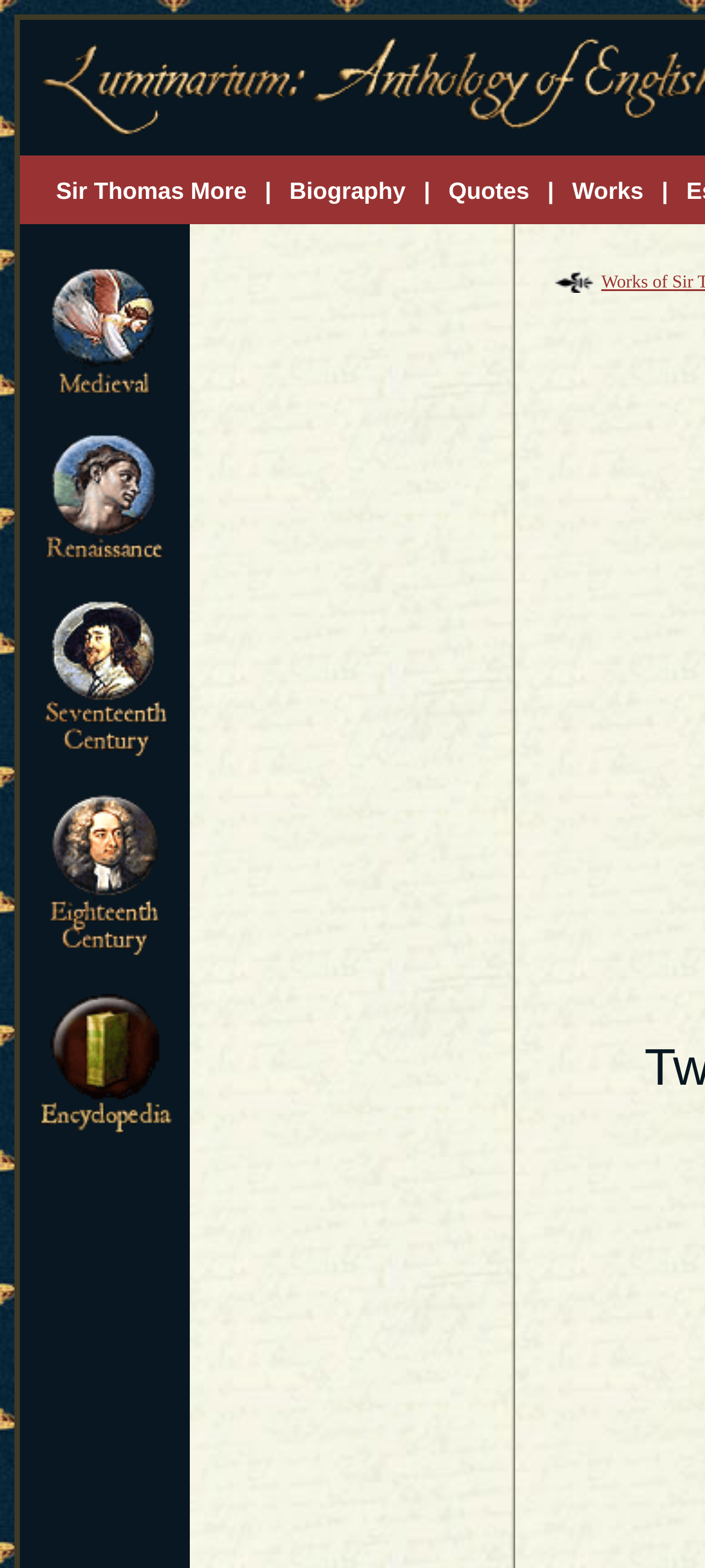Please locate the clickable area by providing the bounding box coordinates to follow this instruction: "Learn about Medieval".

[0.049, 0.239, 0.249, 0.258]